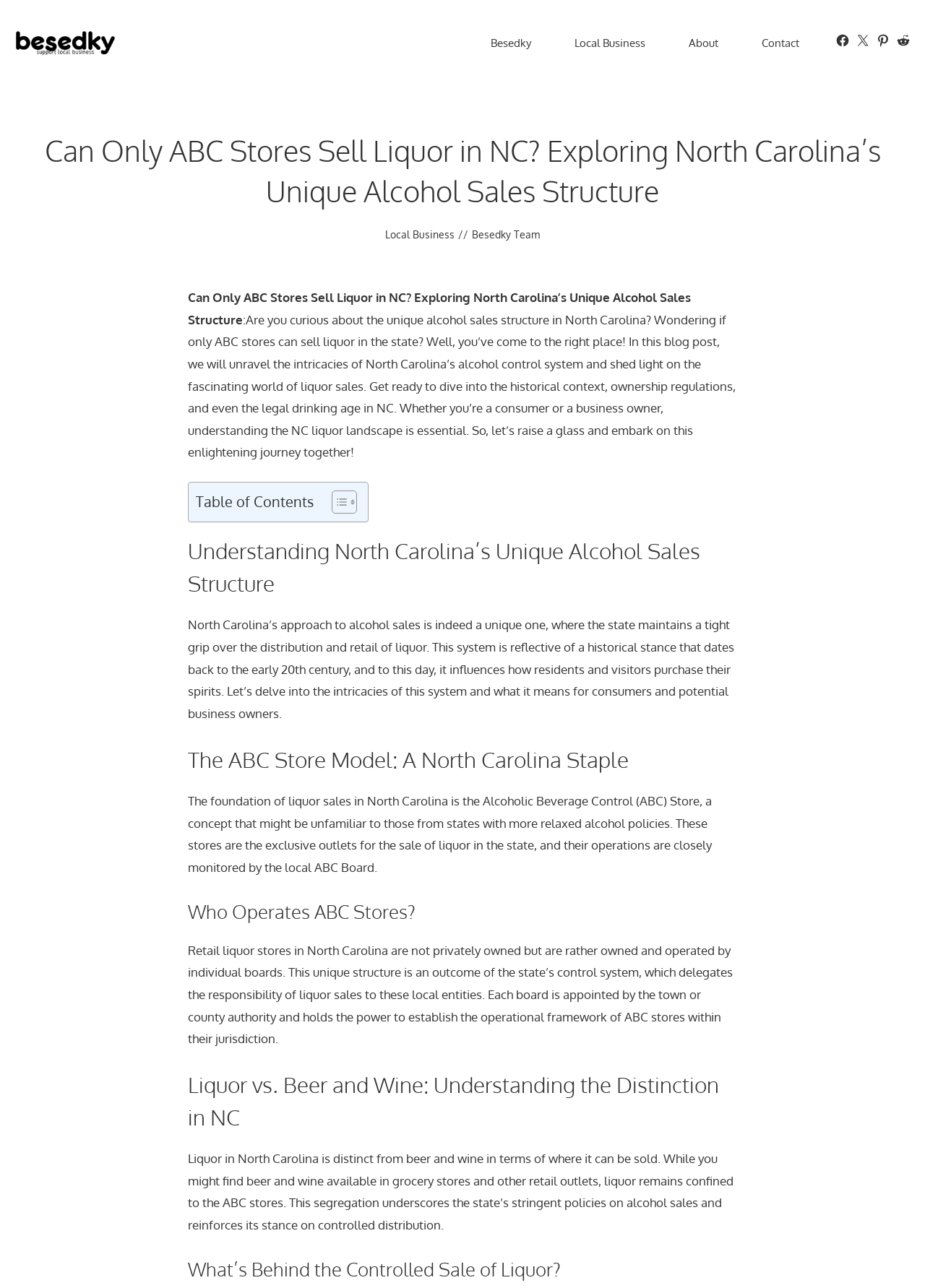Can you find and provide the title of the webpage?

Can Only ABC Stores Sell Liquor in NC? Exploring North Carolina’s Unique Alcohol Sales Structure